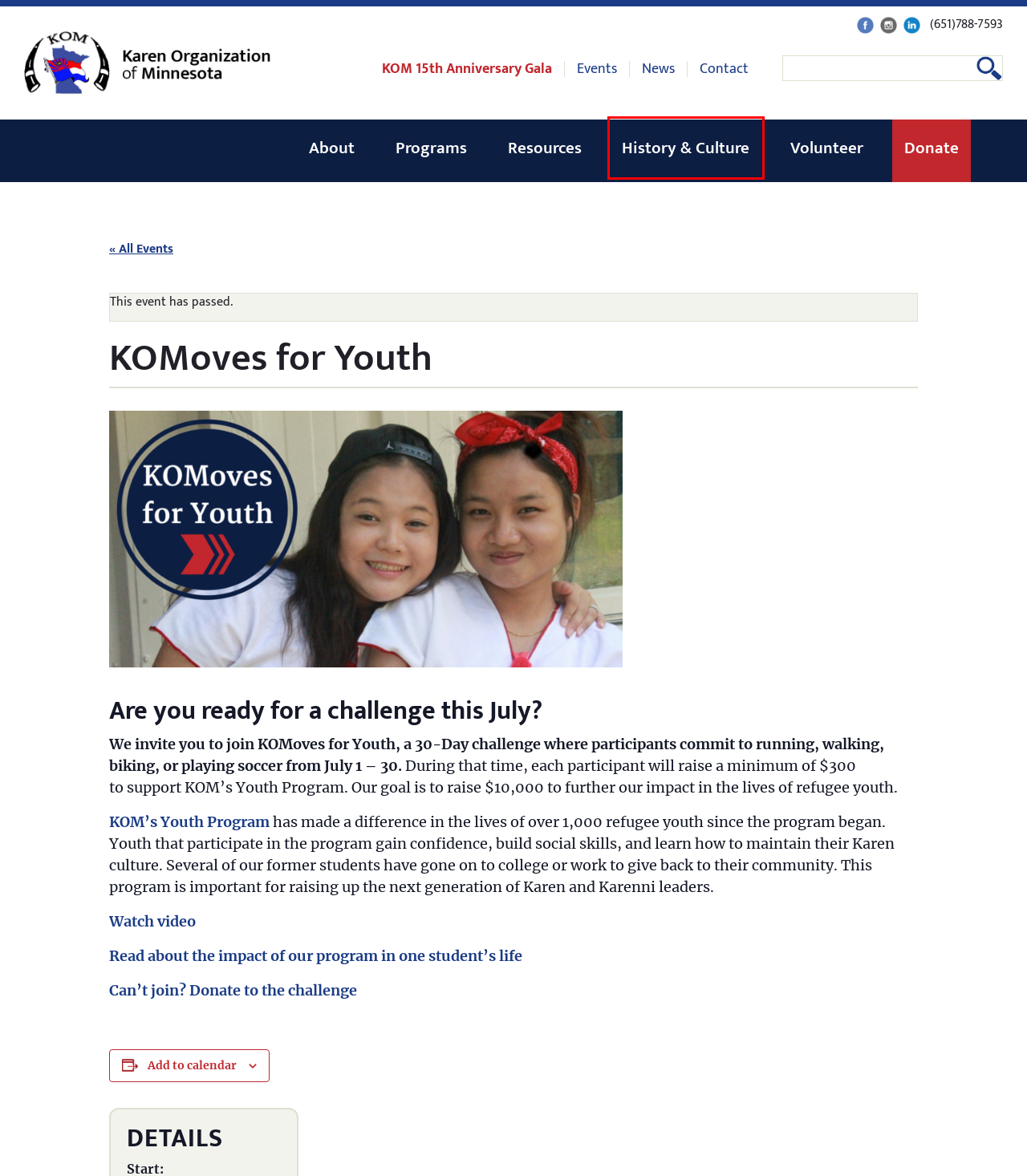With the provided screenshot showing a webpage and a red bounding box, determine which webpage description best fits the new page that appears after clicking the element inside the red box. Here are the options:
A. Volunteer - Karen Organization of Minnesota
B. Contact - Karen Organization of Minnesota
C. About - Karen Organization of Minnesota
D. Donate - Karen Organization of Minnesota
E. Resources - Karen Organization of Minnesota
F. Programs - Karen Organization of Minnesota
G. History & Culture - Karen Organization of Minnesota
H. KOM 15th Anniversary Gala - Karen Organization of Minnesota

G